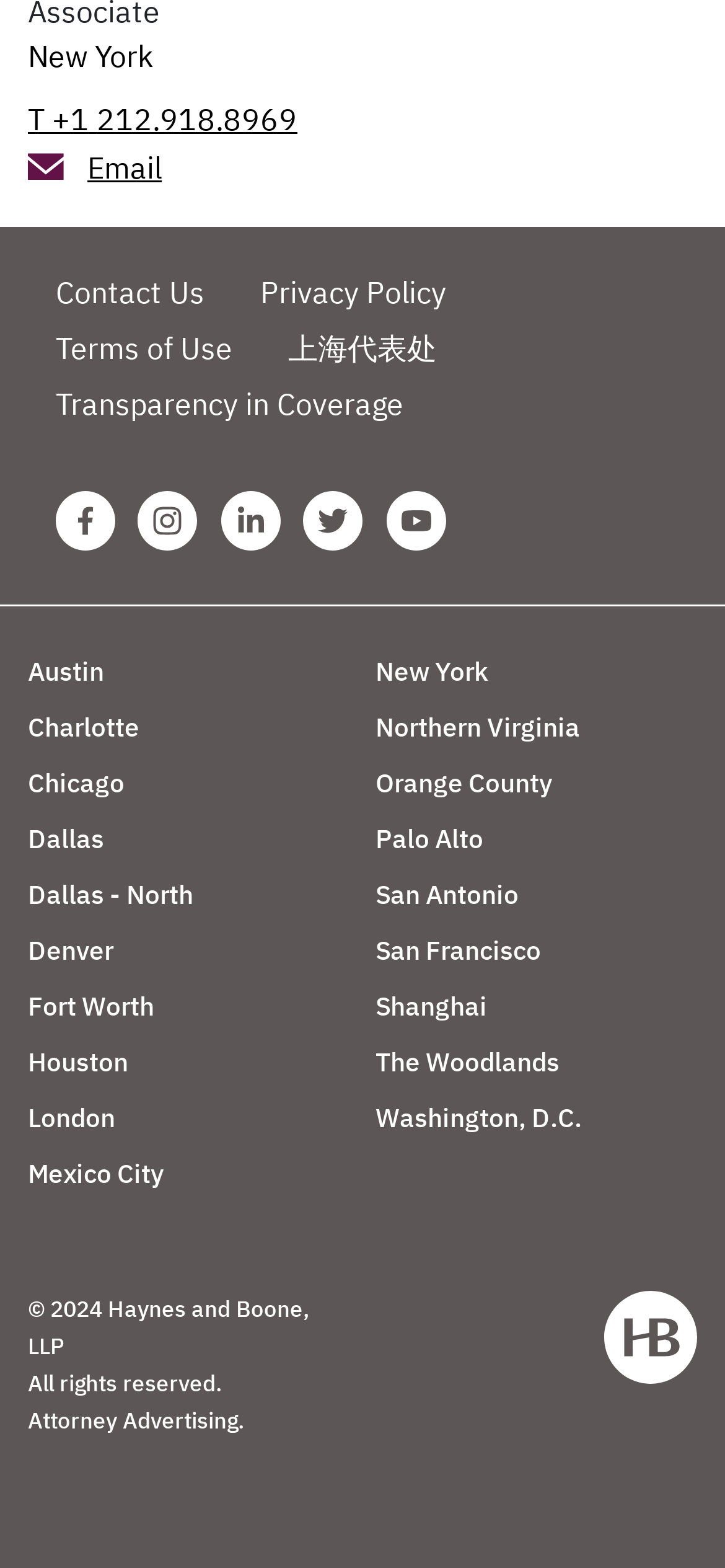Find the bounding box coordinates of the element to click in order to complete this instruction: "View Shanghai office". The bounding box coordinates must be four float numbers between 0 and 1, denoted as [left, top, right, bottom].

[0.397, 0.21, 0.603, 0.234]